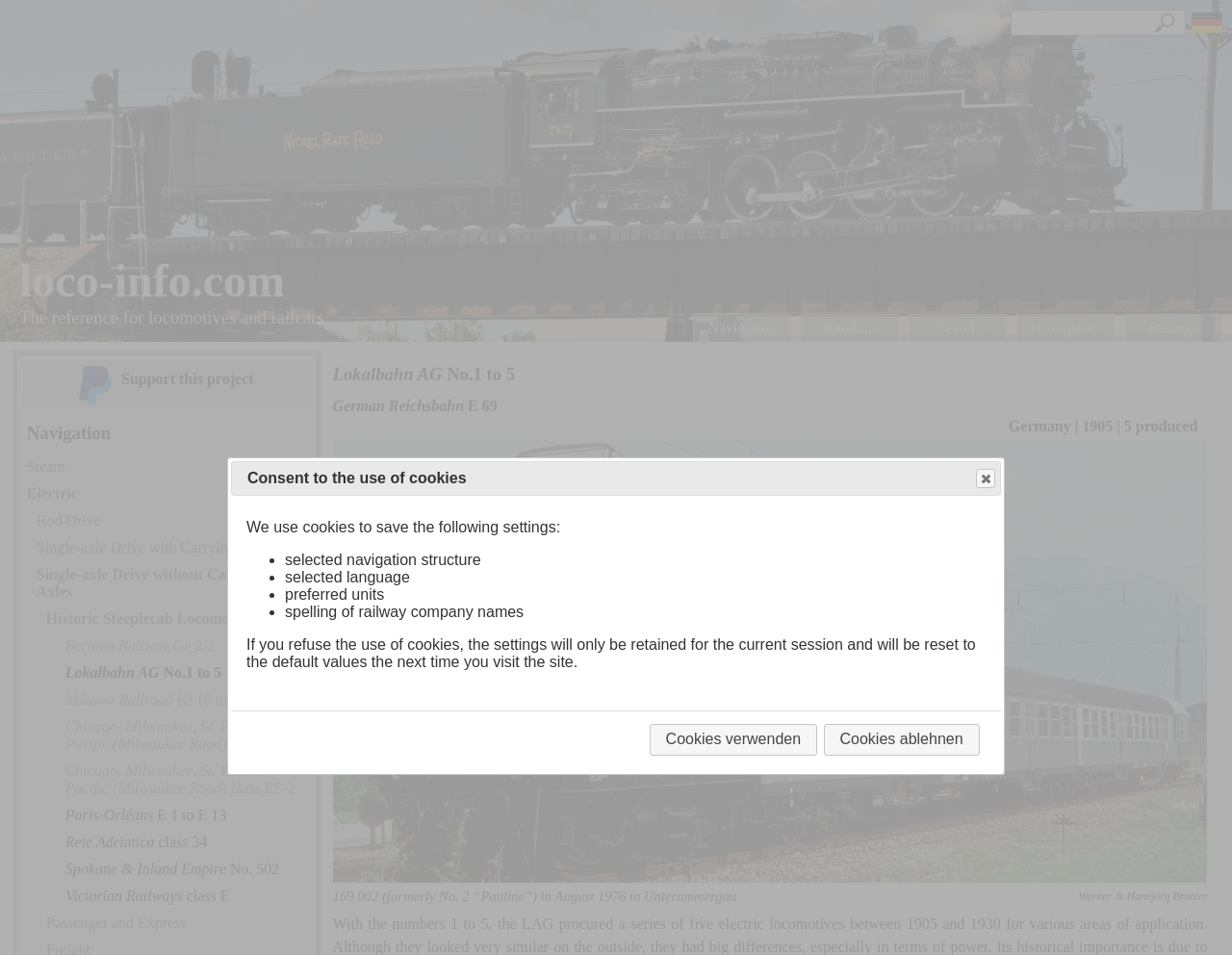Could you find the bounding box coordinates of the clickable area to complete this instruction: "Click on the 'Support this project' link"?

[0.018, 0.377, 0.252, 0.428]